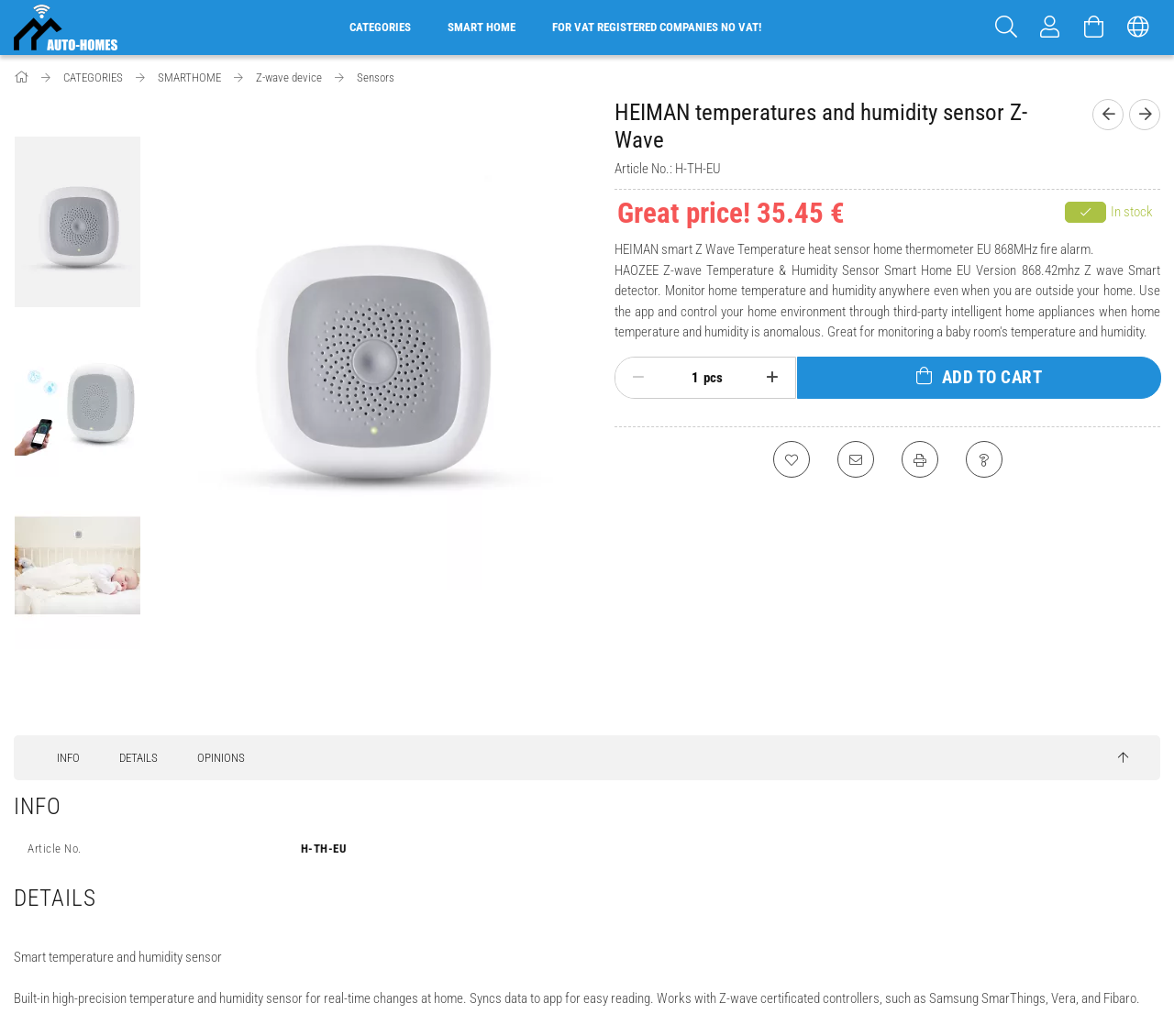Locate the bounding box coordinates of the element you need to click to accomplish the task described by this instruction: "Go to previous product".

[0.93, 0.095, 0.957, 0.125]